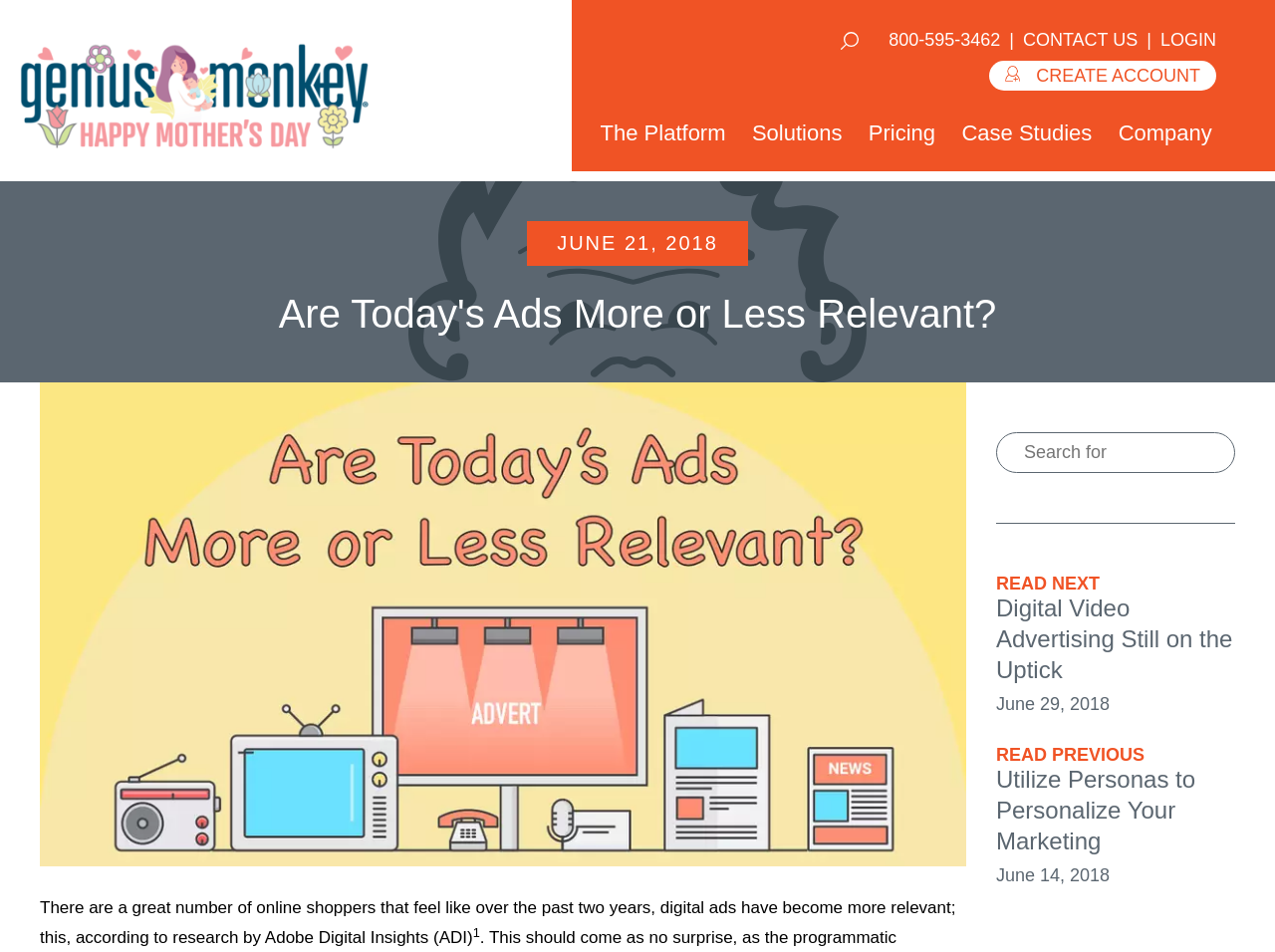Bounding box coordinates should be in the format (top-left x, top-left y, bottom-right x, bottom-right y) and all values should be floating point numbers between 0 and 1. Determine the bounding box coordinate for the UI element described as: name="term" placeholder="Search for"

[0.781, 0.454, 0.969, 0.497]